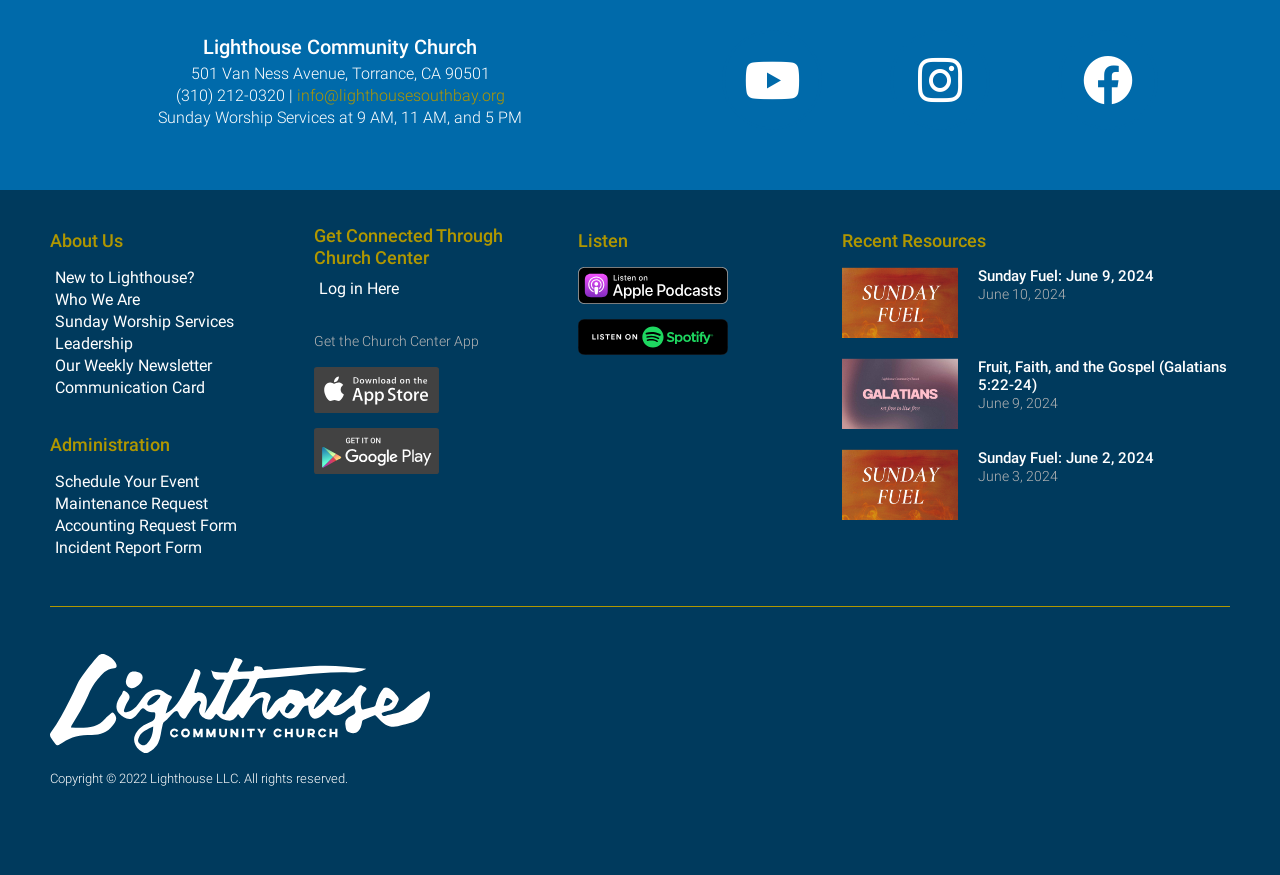Identify the bounding box coordinates of the section to be clicked to complete the task described by the following instruction: "View recent posts". The coordinates should be four float numbers between 0 and 1, formatted as [left, top, right, bottom].

None